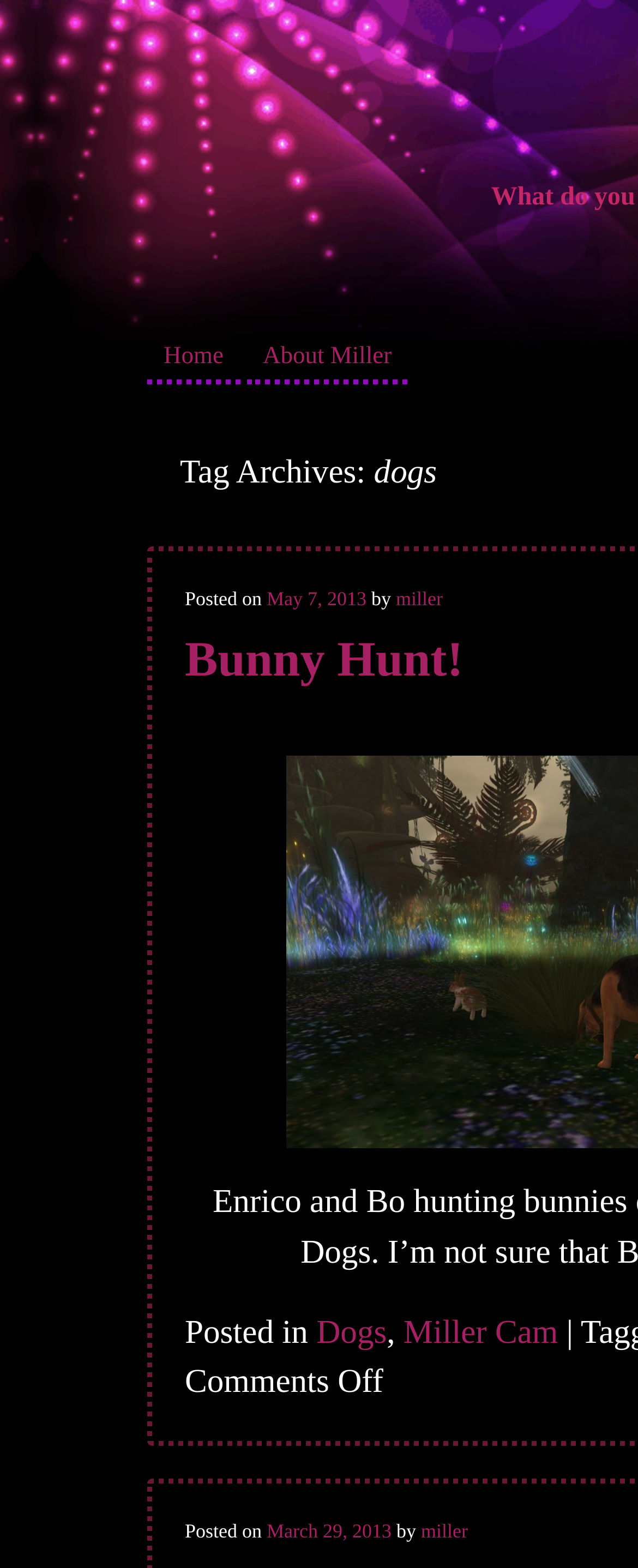Determine the bounding box coordinates for the UI element with the following description: "Dogs". The coordinates should be four float numbers between 0 and 1, represented as [left, top, right, bottom].

[0.496, 0.838, 0.606, 0.861]